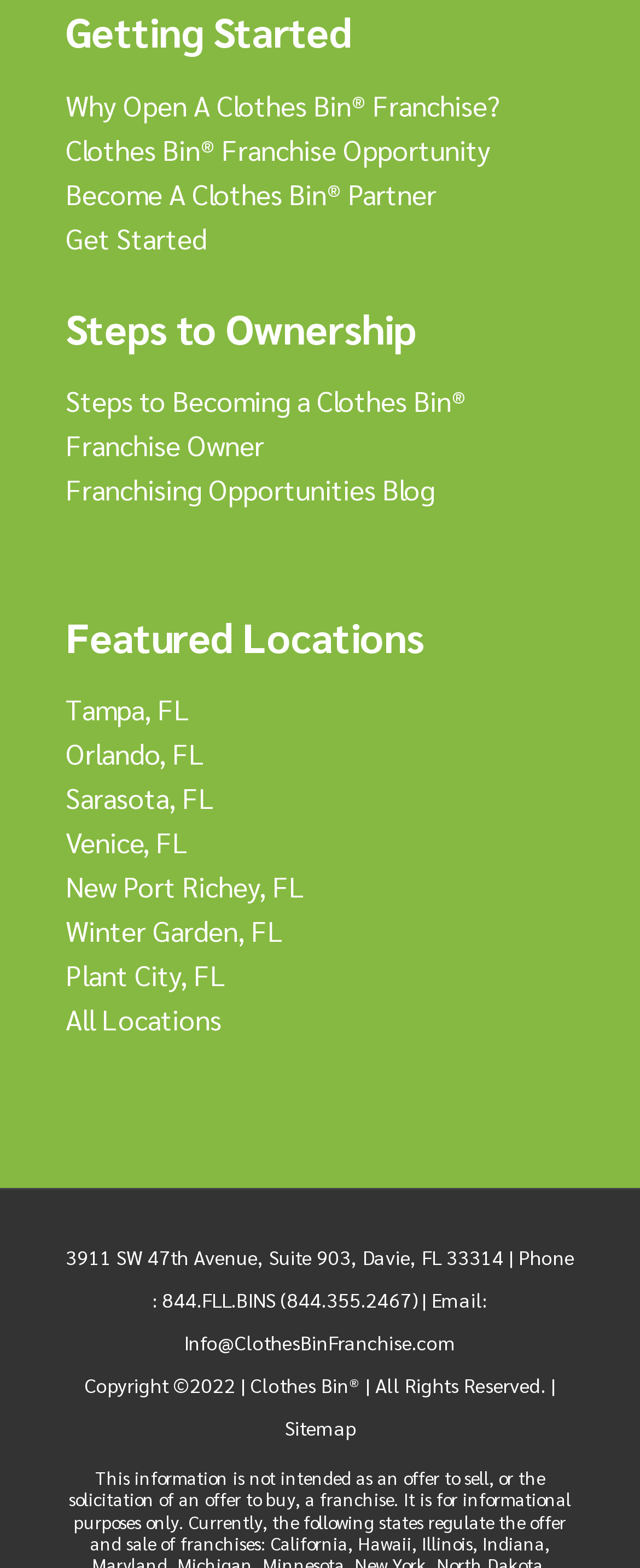Highlight the bounding box coordinates of the element you need to click to perform the following instruction: "Learn about why to open a Clothes Bin franchise."

[0.103, 0.055, 0.782, 0.078]